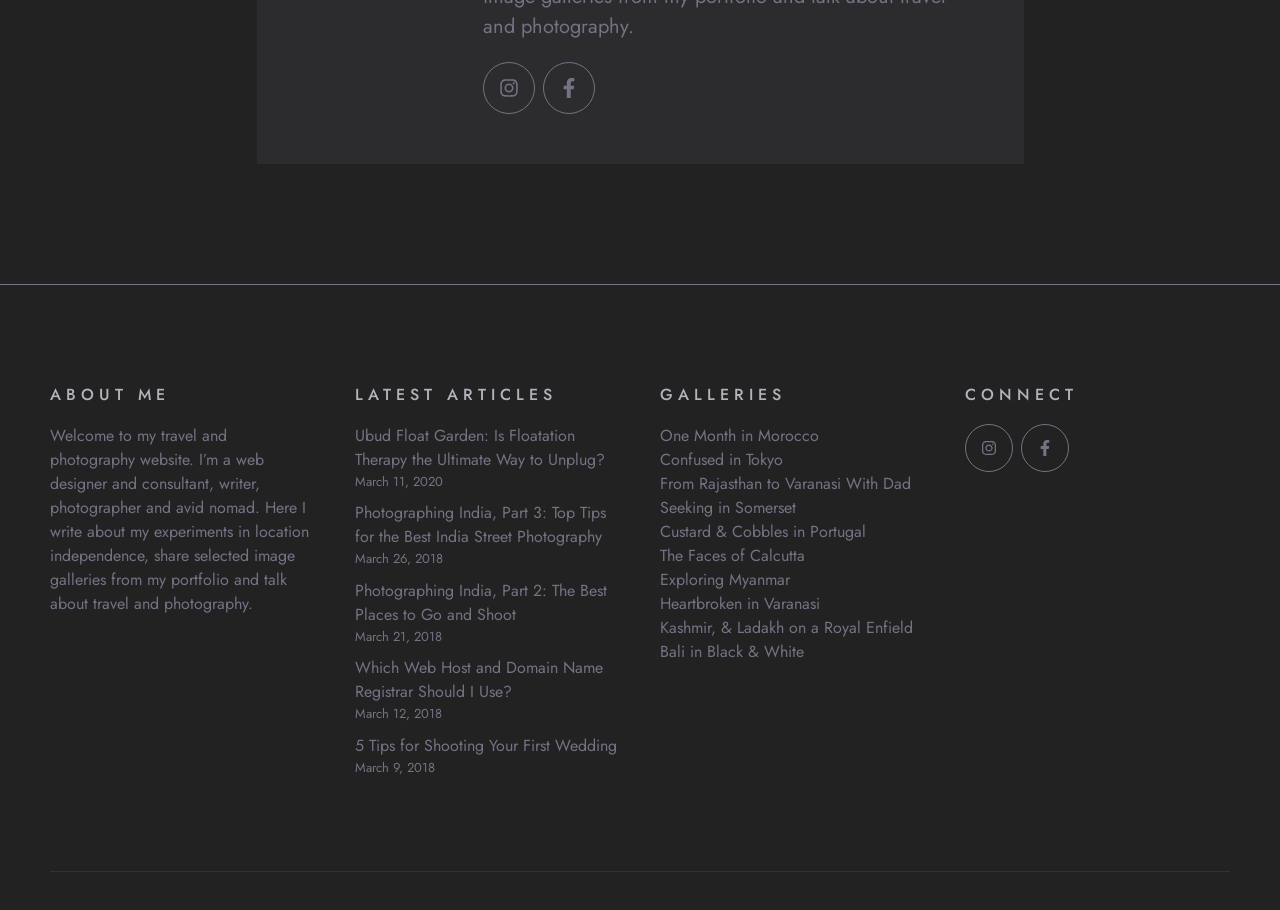Extract the bounding box coordinates of the UI element described: "One Month in Morocco". Provide the coordinates in the format [left, top, right, bottom] with values ranging from 0 to 1.

[0.516, 0.466, 0.64, 0.491]